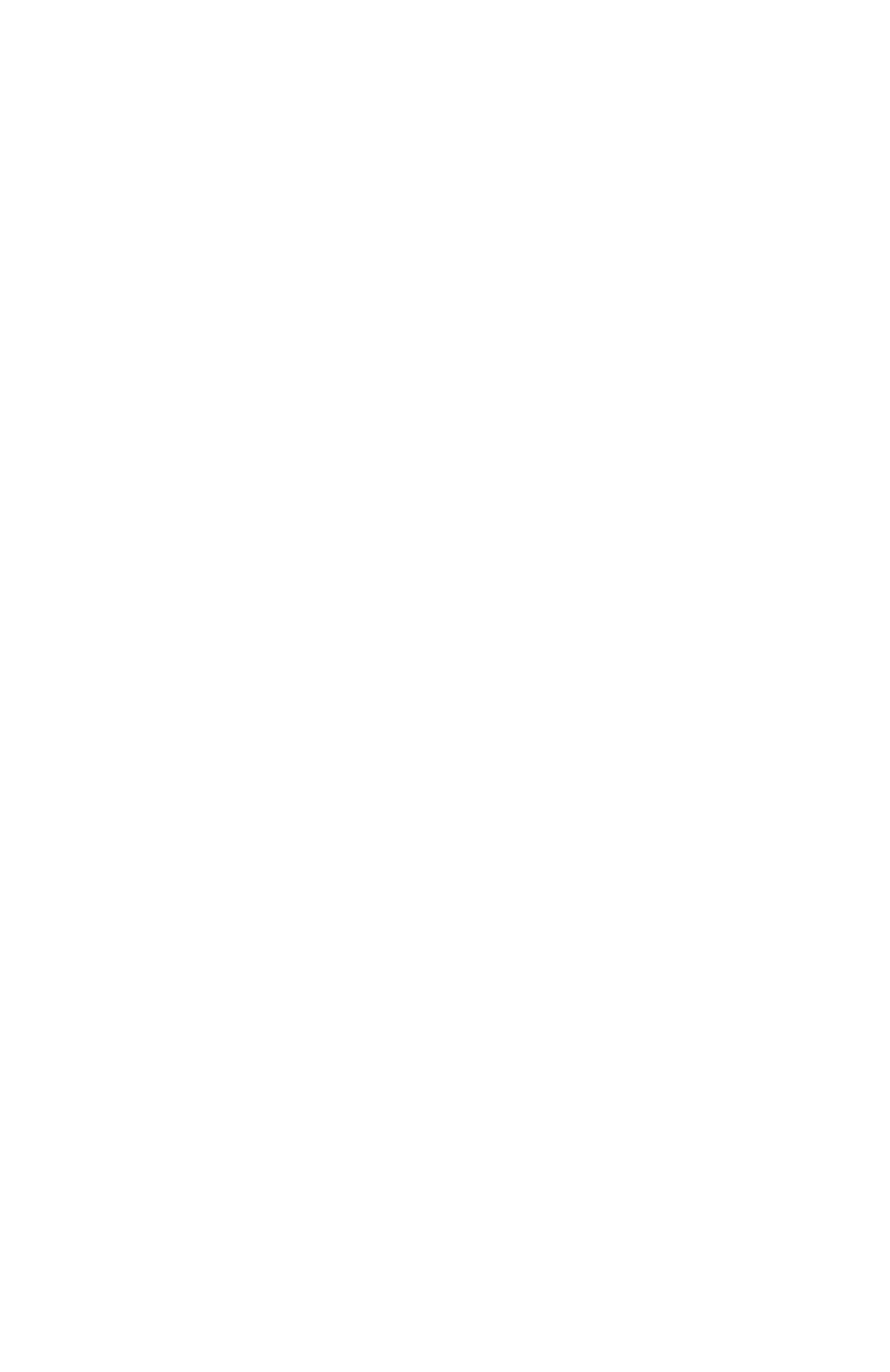Can you provide the bounding box coordinates for the element that should be clicked to implement the instruction: "Read terms and conditions"?

[0.026, 0.393, 0.451, 0.437]